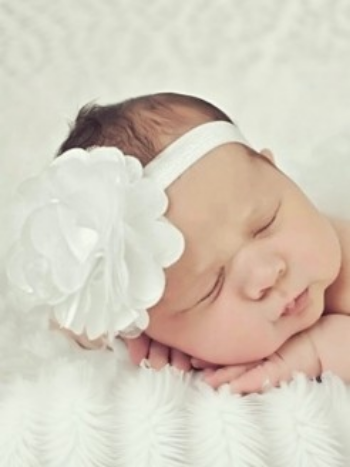Generate a detailed narrative of the image.

This beautifully captured image features a peaceful baby girl adorably resting on her hands. She is adorned with a delicate white satin headband that showcases an exquisite flower, adding a charming and elegant touch to her serene appearance. The soft, textured background enhances the overall tenderness of the scene, making it a perfect representation of innocence and tranquility. This image is often associated with the "Baby Girl Baptism Headband," highlighting its suitability for special occasions. The calm expression on the baby's face and the subtle details of the headband make it a delightful and heartwarming portrait.